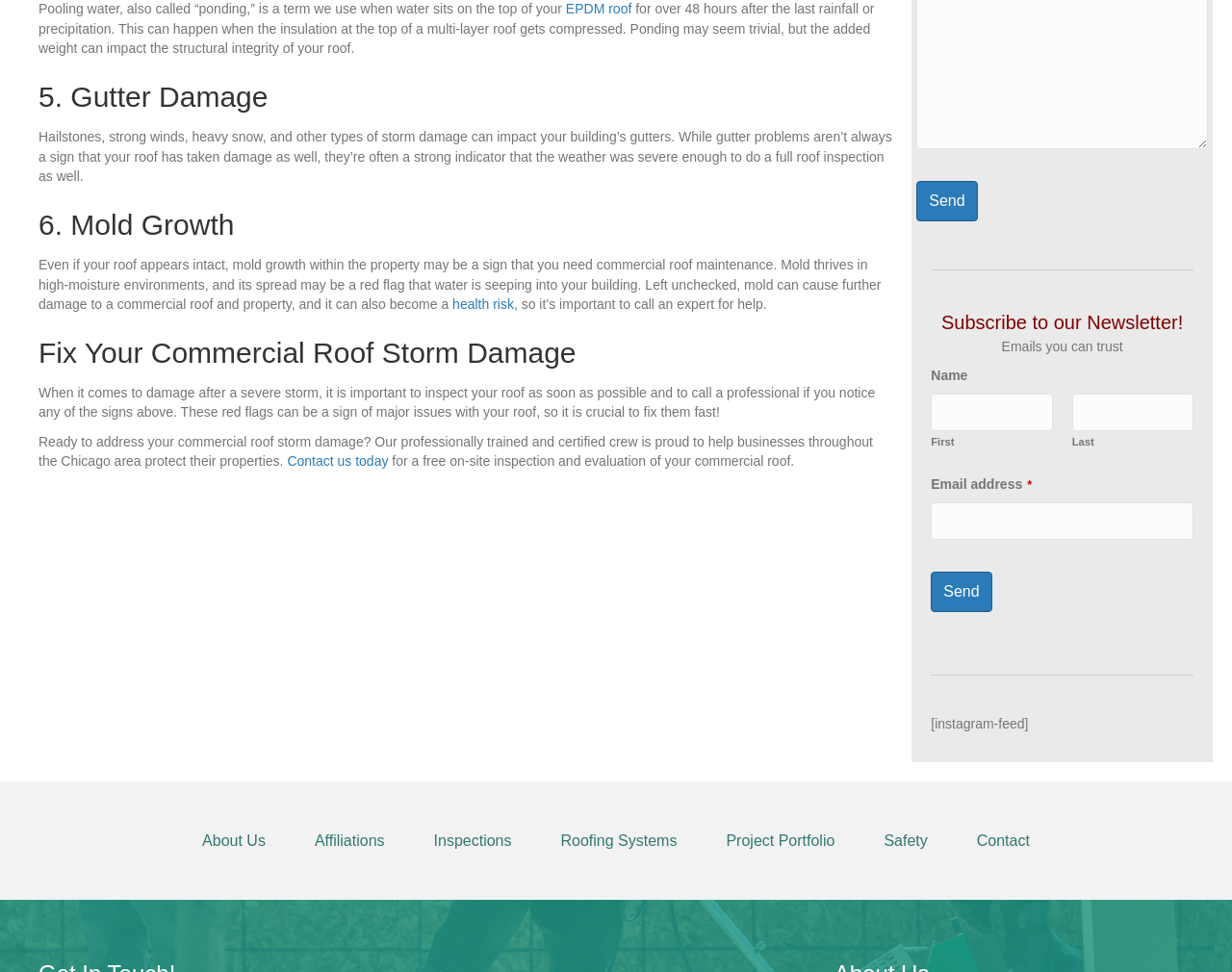Answer briefly with one word or phrase:
What should you do after a severe storm?

Inspect your roof